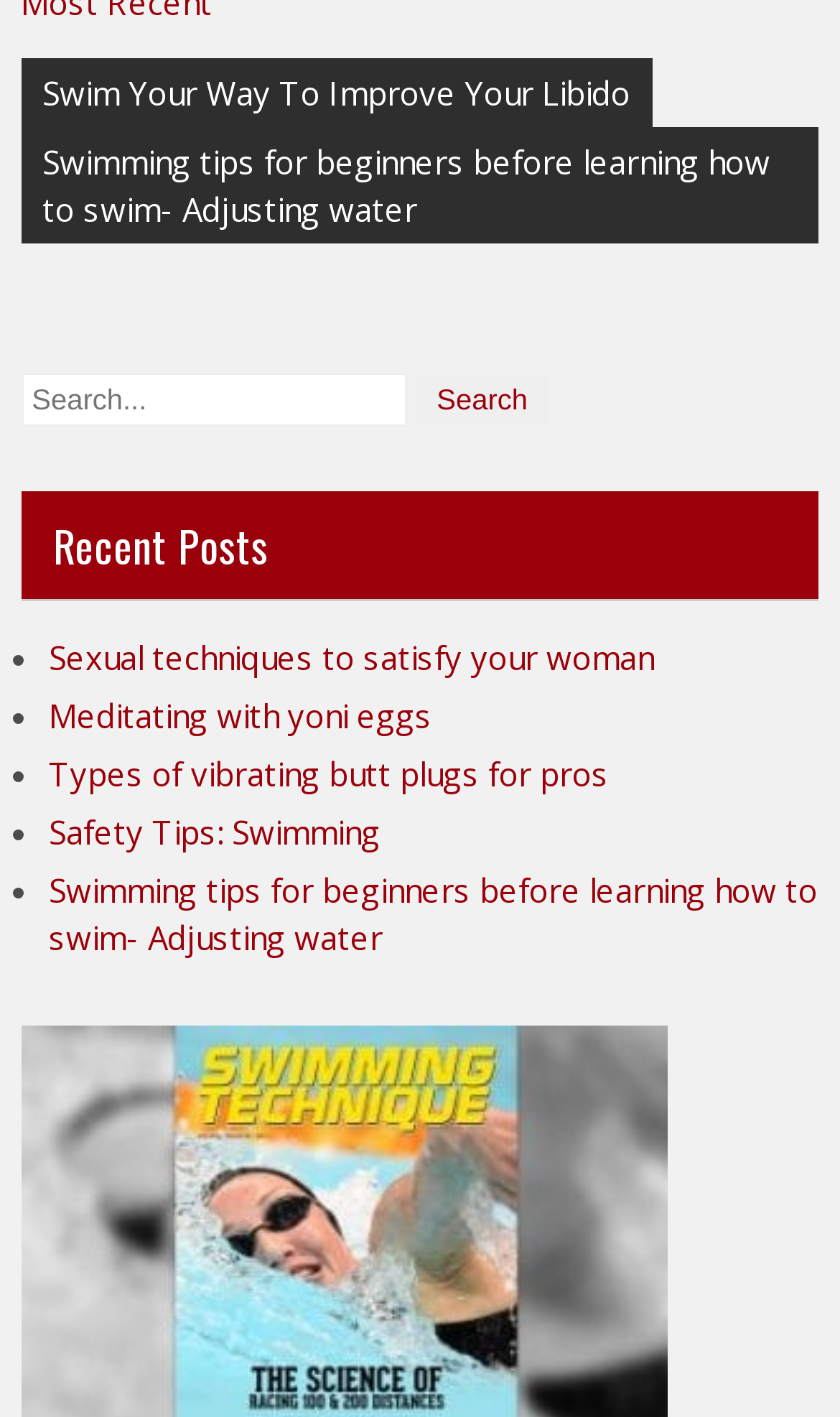From the element description Meditating with yoni eggs, predict the bounding box coordinates of the UI element. The coordinates must be specified in the format (top-left x, top-left y, bottom-right x, bottom-right y) and should be within the 0 to 1 range.

[0.058, 0.49, 0.515, 0.521]